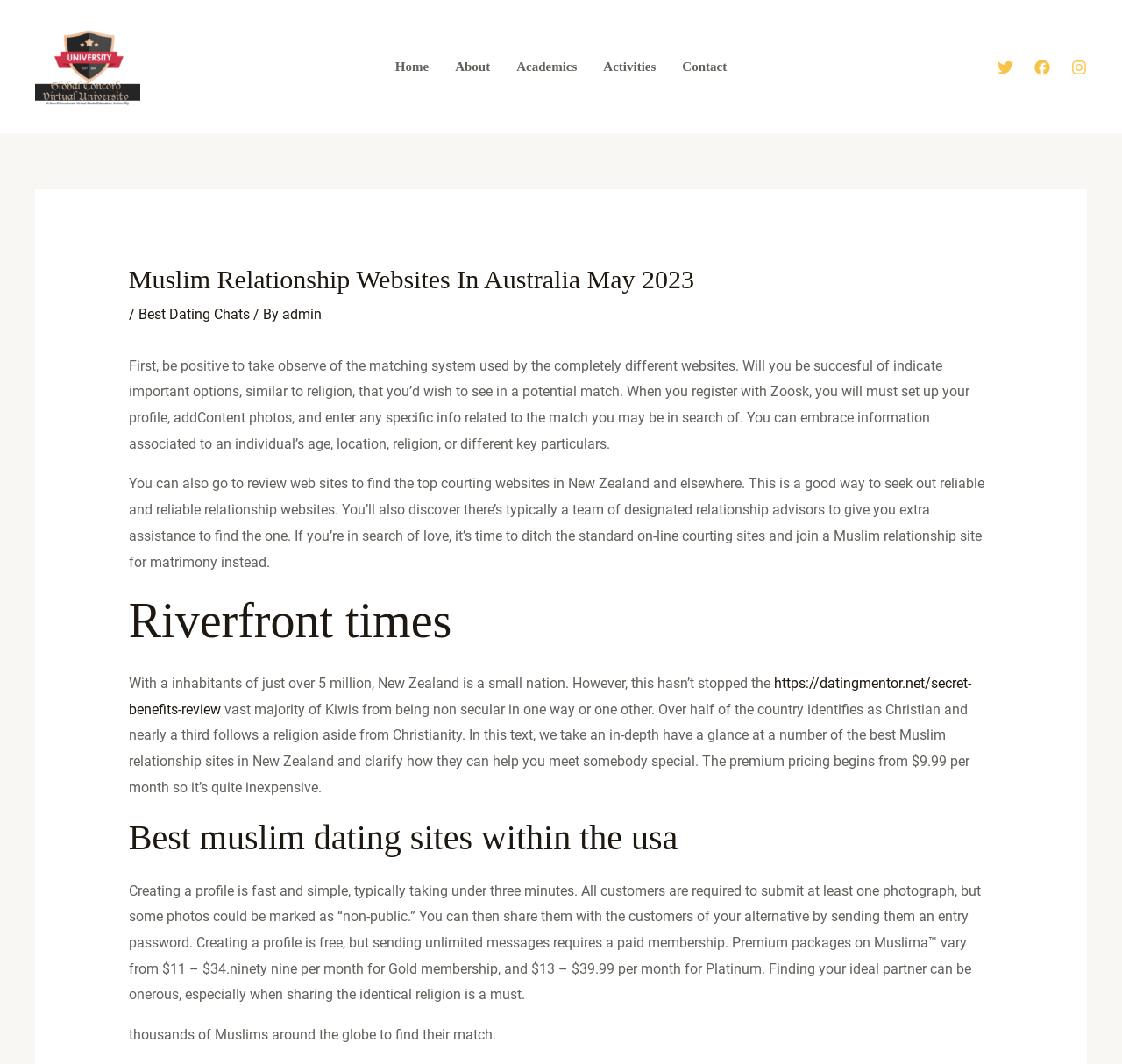What is the name of the university?
Provide a concise answer using a single word or phrase based on the image.

Global Concord Virtual University